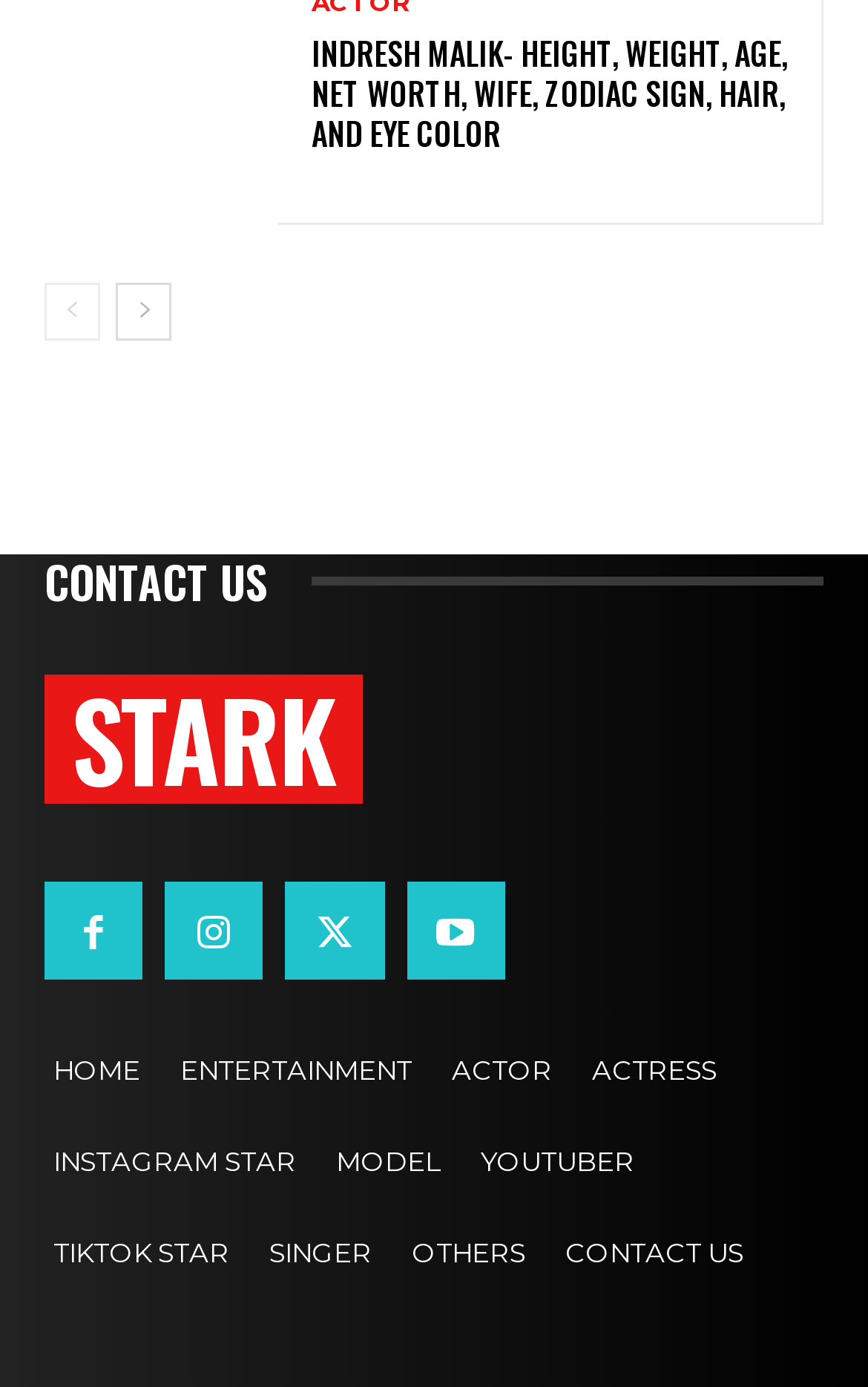What is the category of 'STARK' on this page?
Please provide a single word or phrase as your answer based on the image.

CONTACT US